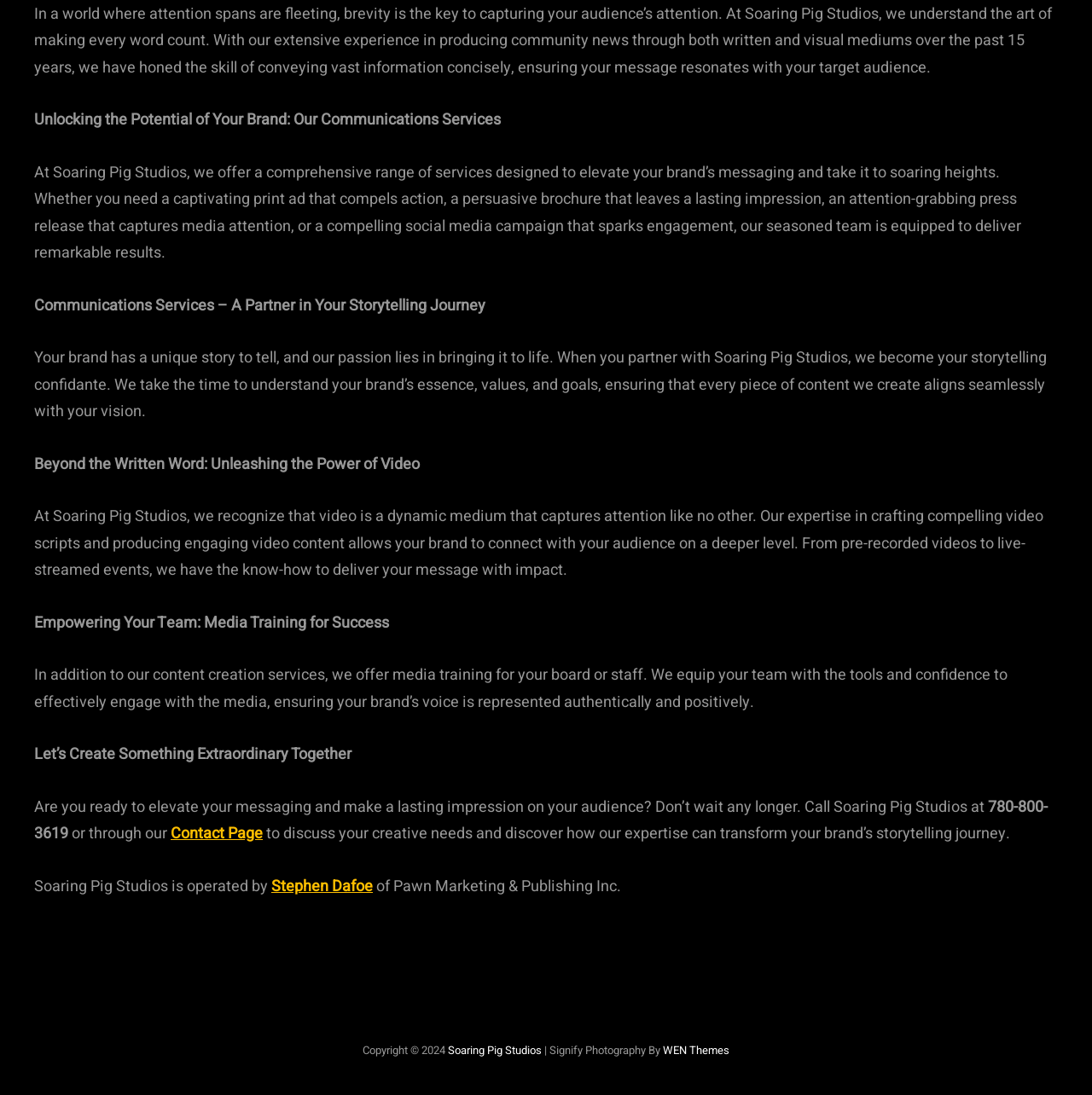Use a single word or phrase to answer the question: 
What is the copyright year mentioned on the webpage?

2024